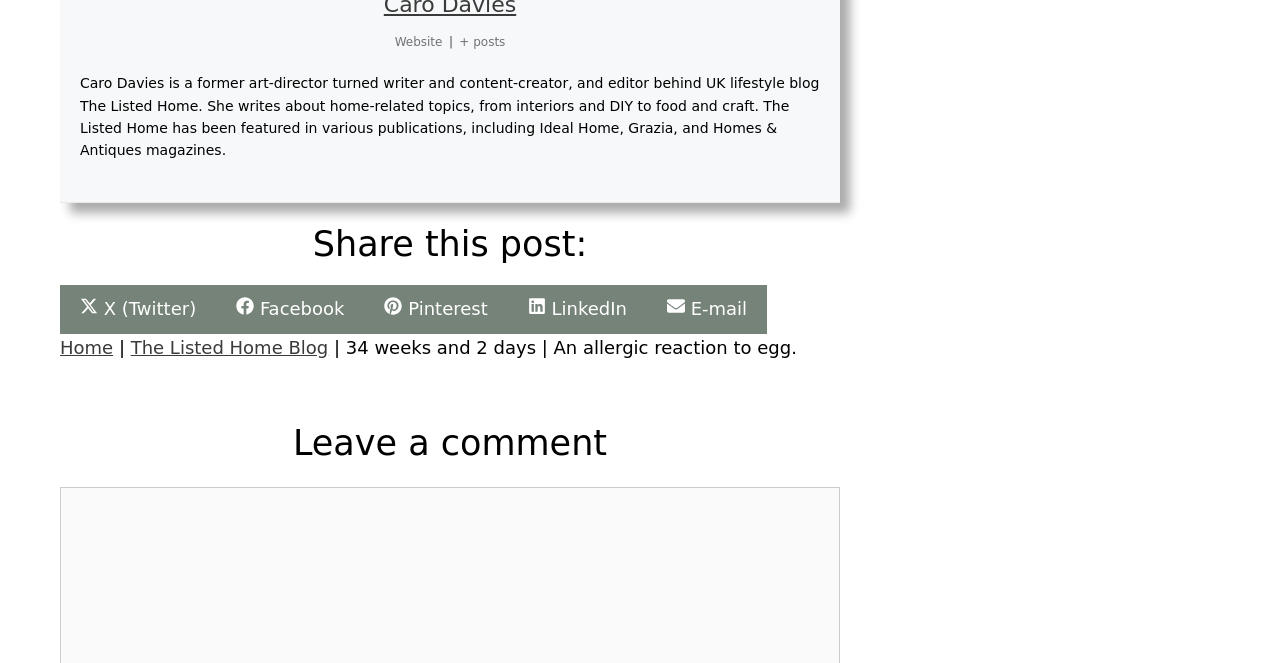Determine the bounding box coordinates of the clickable region to follow the instruction: "Click on the 'Website' link".

[0.308, 0.053, 0.346, 0.074]